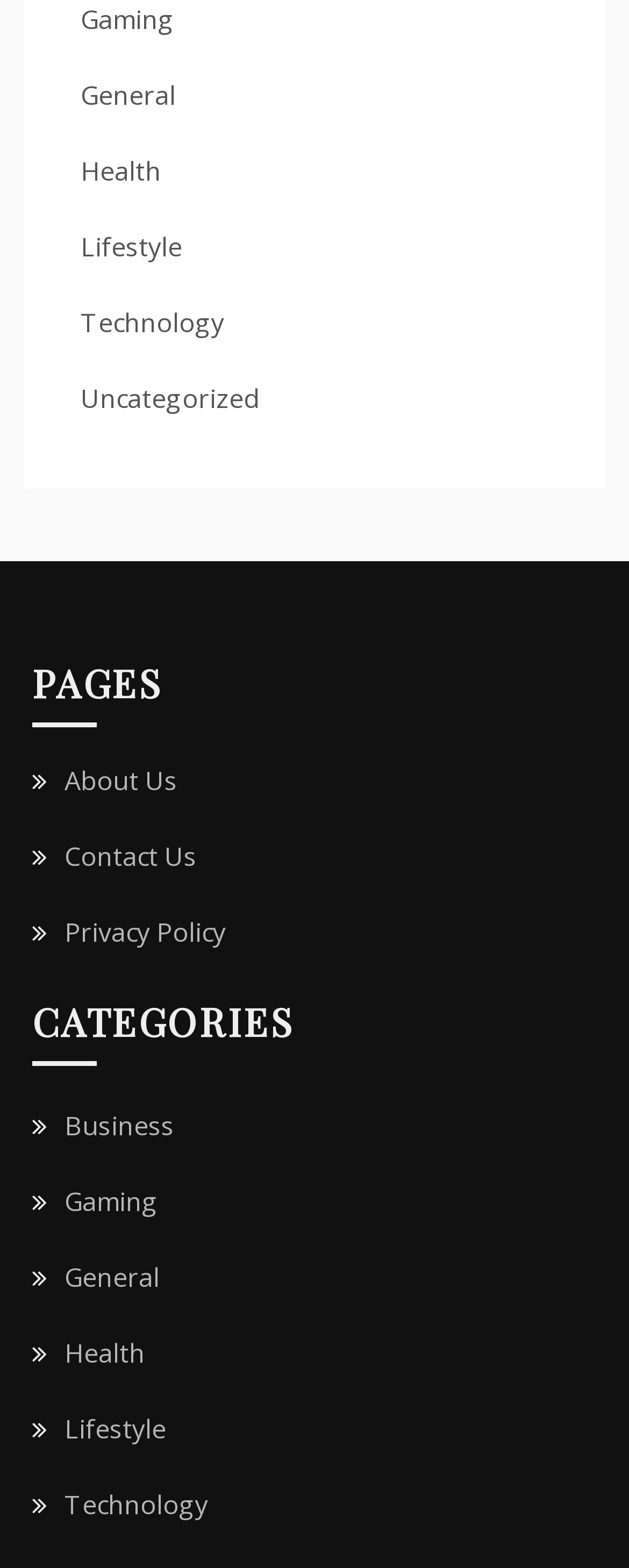What is the second link under the top navigation?
Please elaborate on the answer to the question with detailed information.

I looked at the top navigation links and found that the second link is 'General'.